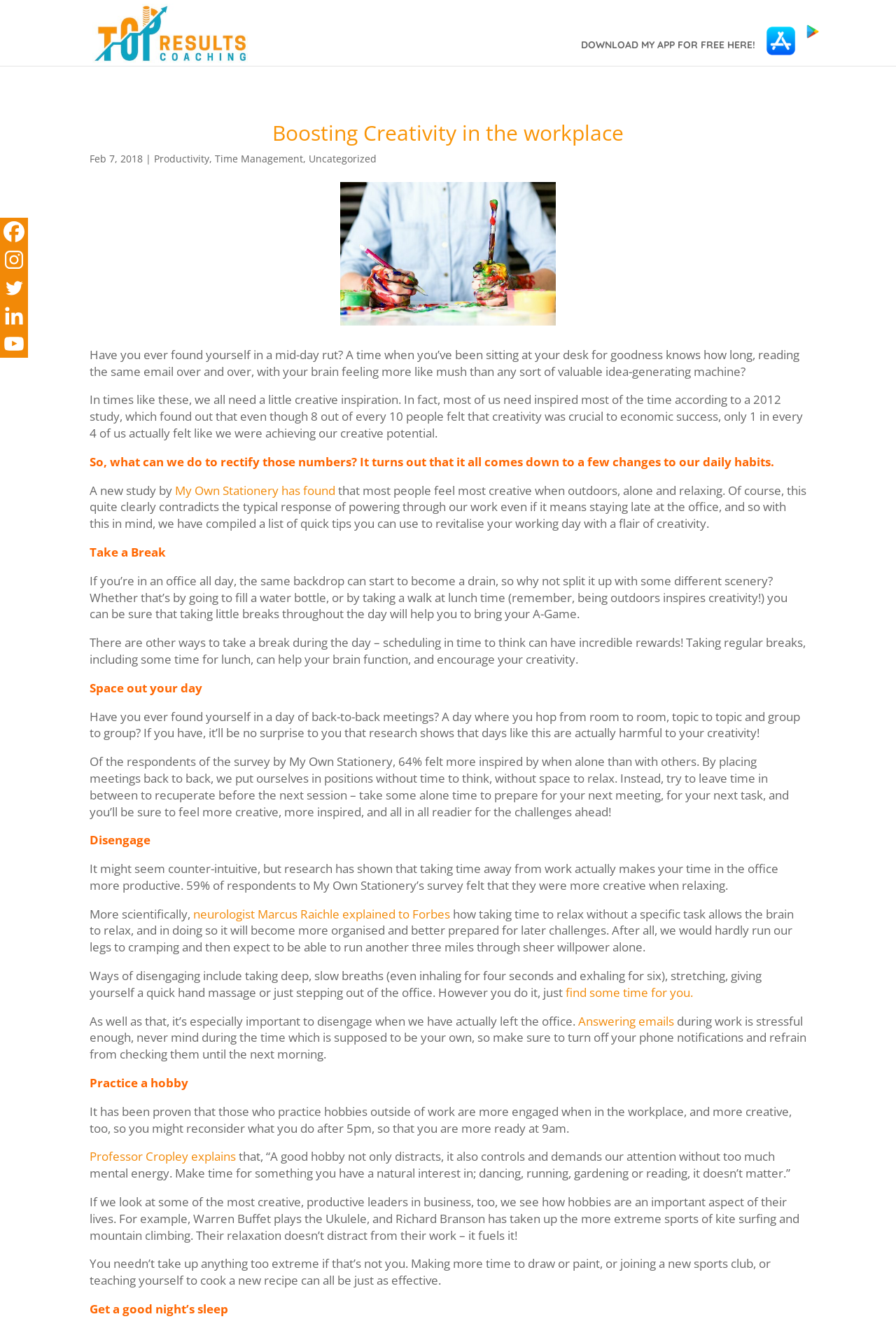Refer to the image and offer a detailed explanation in response to the question: What is the topic of the article?

The topic of the article can be determined by looking at the heading 'Boosting Creativity in the workplace' which is located at the top of the webpage. This heading is a clear indication of what the article is about.